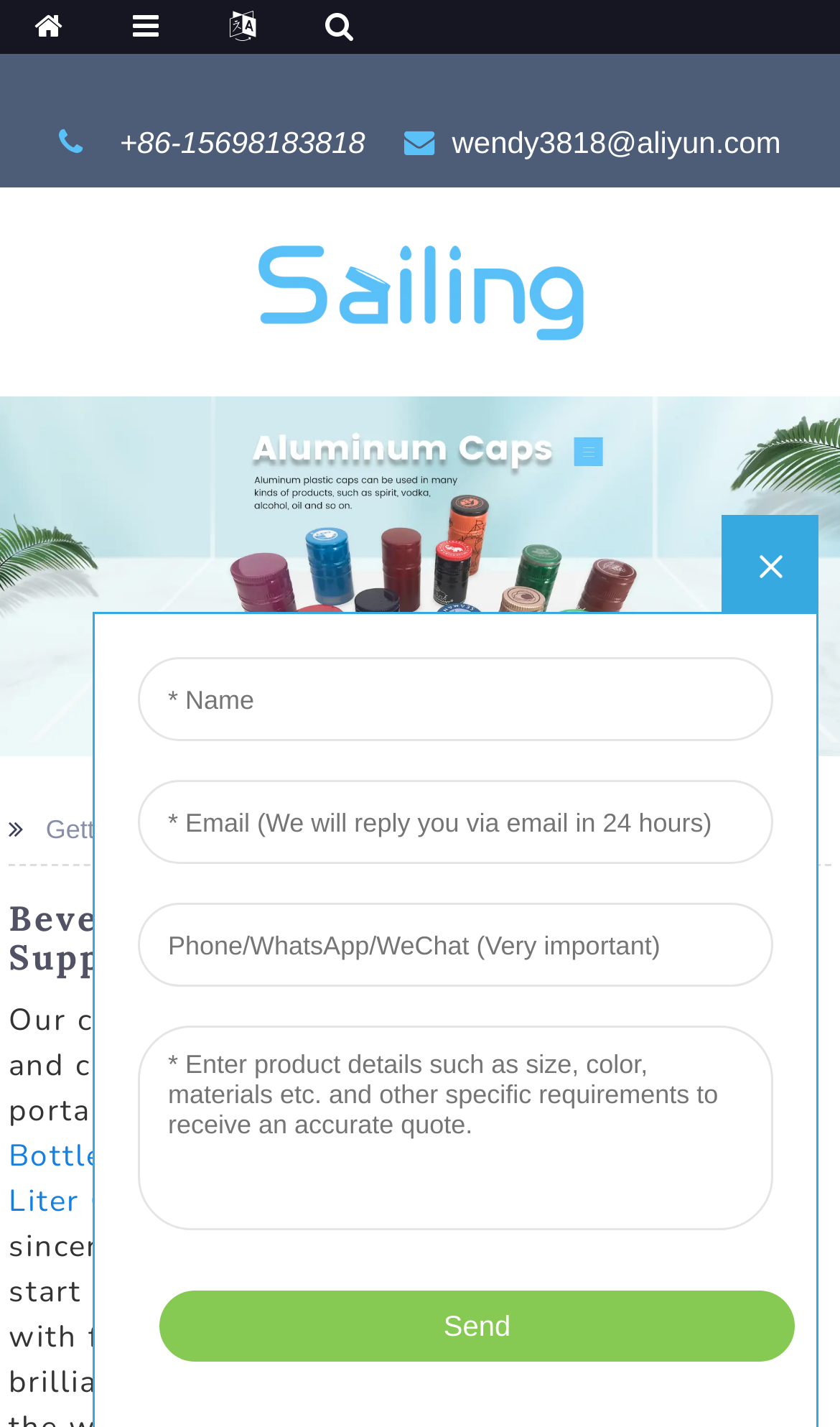Using the description "Glass Bottle With Aluminum Cap", locate and provide the bounding box of the UI element.

[0.248, 0.795, 0.861, 0.824]